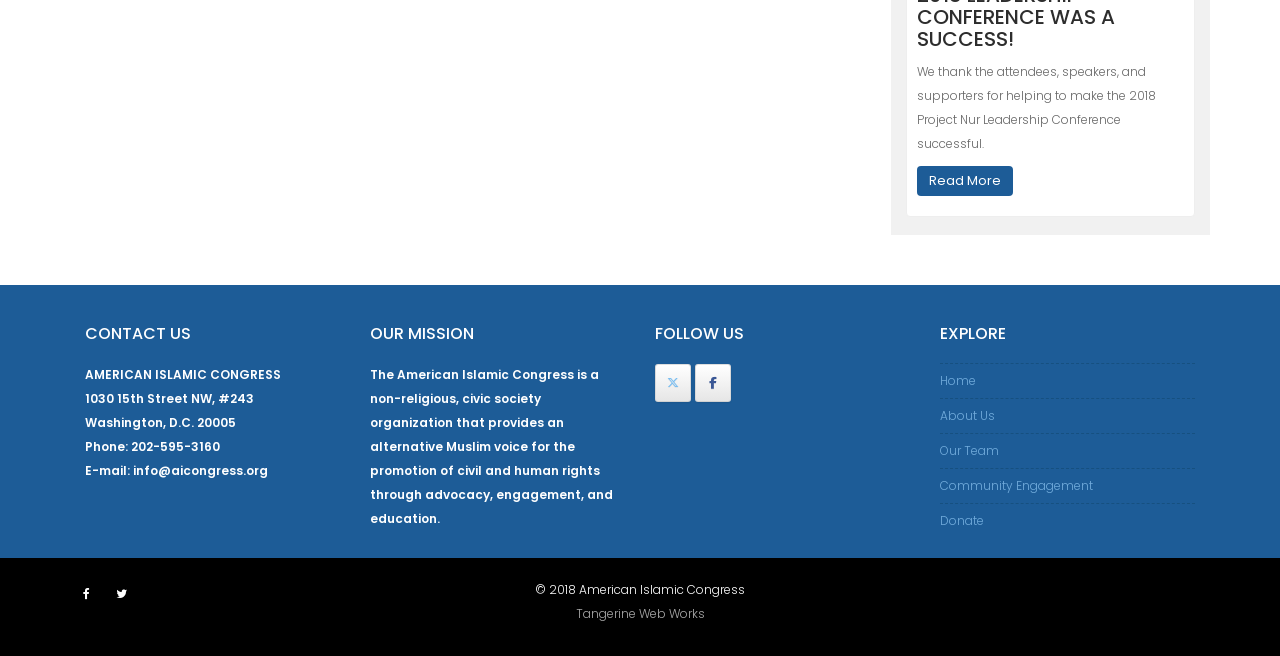Mark the bounding box of the element that matches the following description: "Trading Courses – Click Here".

None